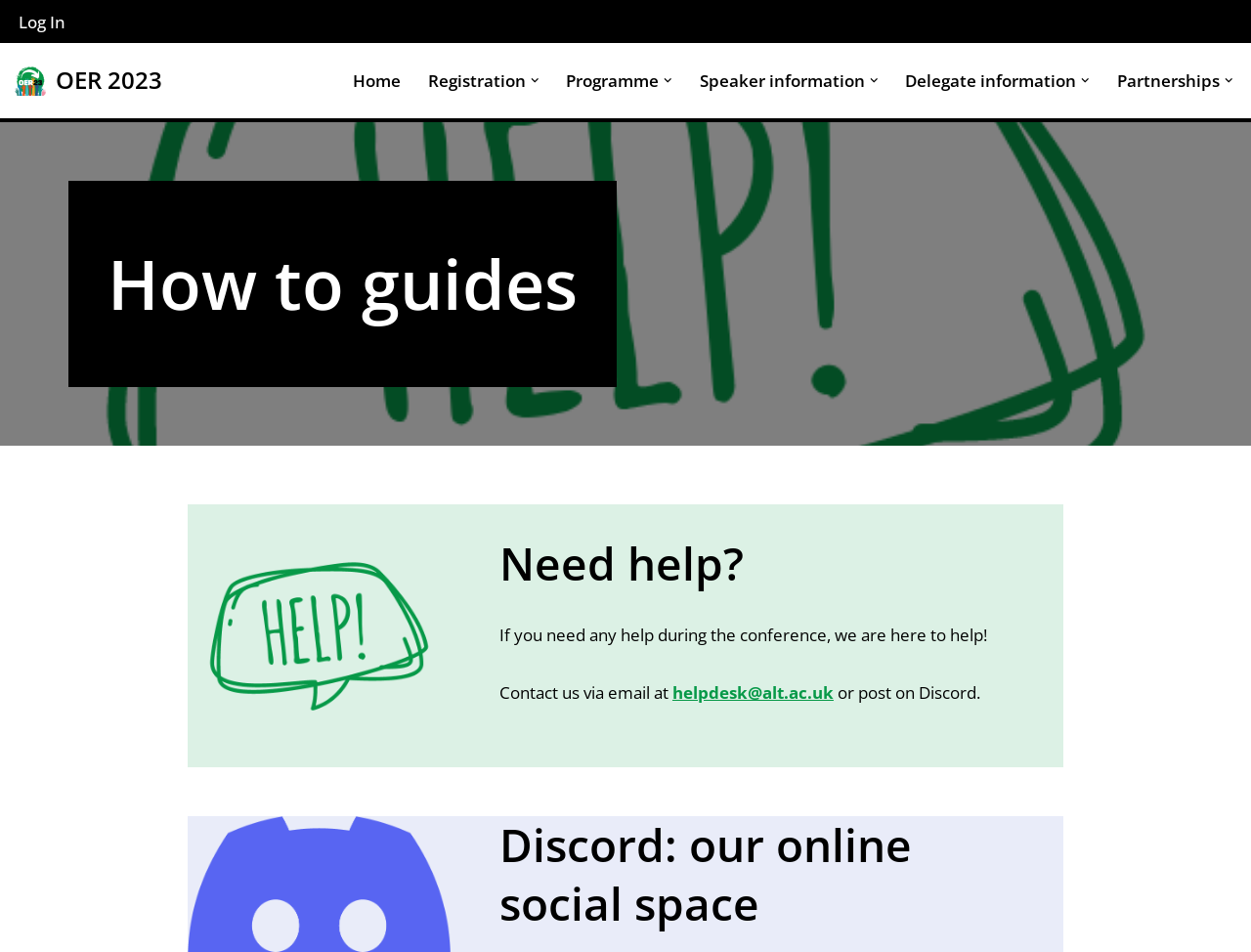Given the element description Delegate information, identify the bounding box coordinates for the UI element on the webpage screenshot. The format should be (top-left x, top-left y, bottom-right x, bottom-right y), with values between 0 and 1.

[0.723, 0.07, 0.86, 0.099]